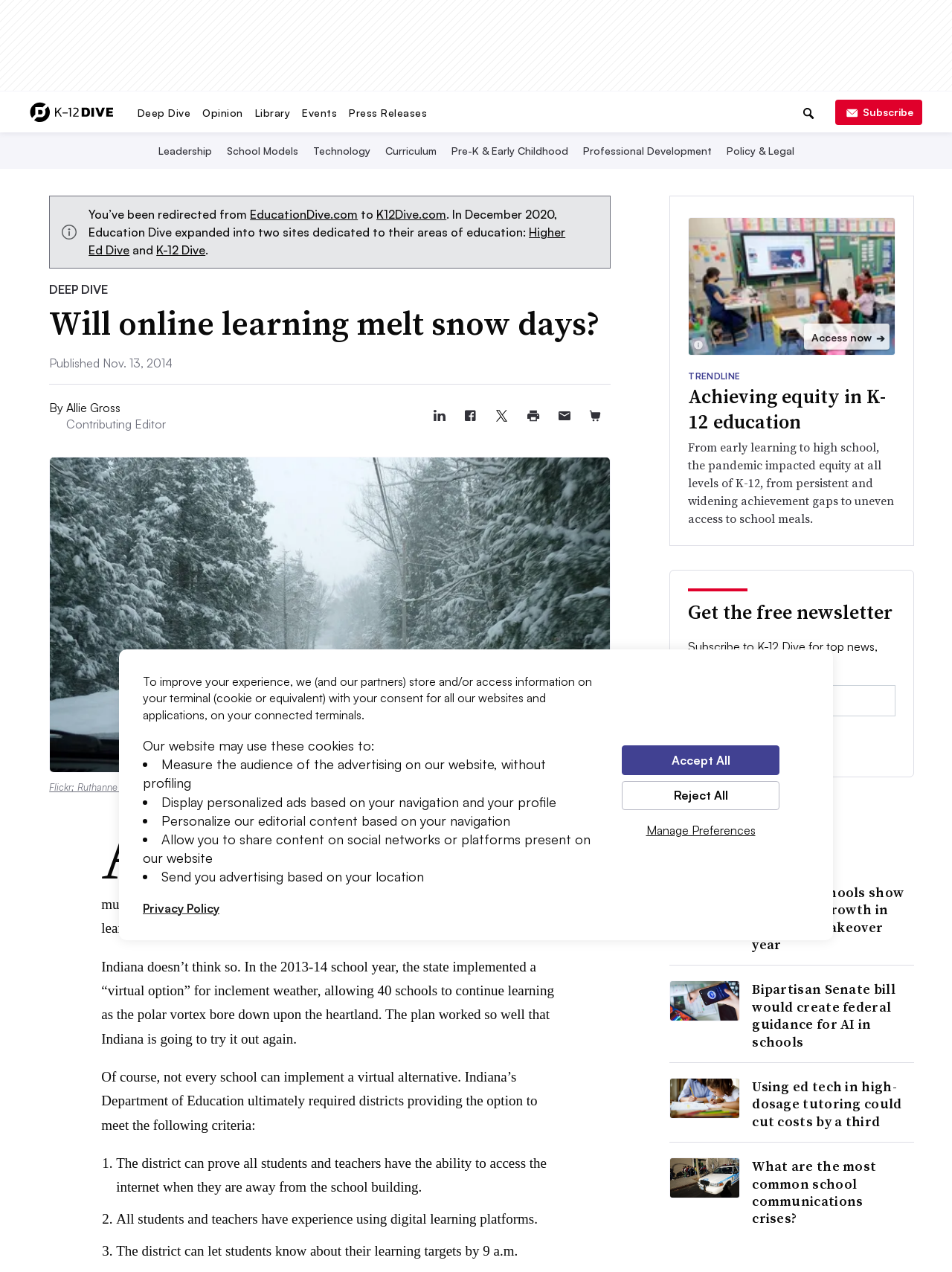Create an elaborate caption for the webpage.

This webpage is about K-12 news, specifically an article titled "Will online learning melt snow days?" The page has a navigation menu at the top with links to various sections such as "Deep Dive", "Opinion", "Library", and "Events". There is also a search bar and a button to subscribe to the website.

Below the navigation menu, there is a cookie consent banner that informs users about the website's use of cookies and provides options to manage preferences or accept/reject all cookies.

The main content of the page is the article, which has a heading and a subheading. The article discusses the possibility of online learning replacing snow days in schools, citing an example from Indiana where a "virtual option" was implemented during inclement weather.

The article is divided into several paragraphs, with some including links to related articles or websites. There are also social media sharing buttons and an option to print or license the article.

On the right side of the page, there is a figure with a caption, which appears to be an image related to the article's topic. Below the figure, there is a block of text that continues the article's discussion.

Throughout the page, there are various UI elements, including links, buttons, images, and static text. The layout is organized, with clear headings and concise text, making it easy to navigate and read.